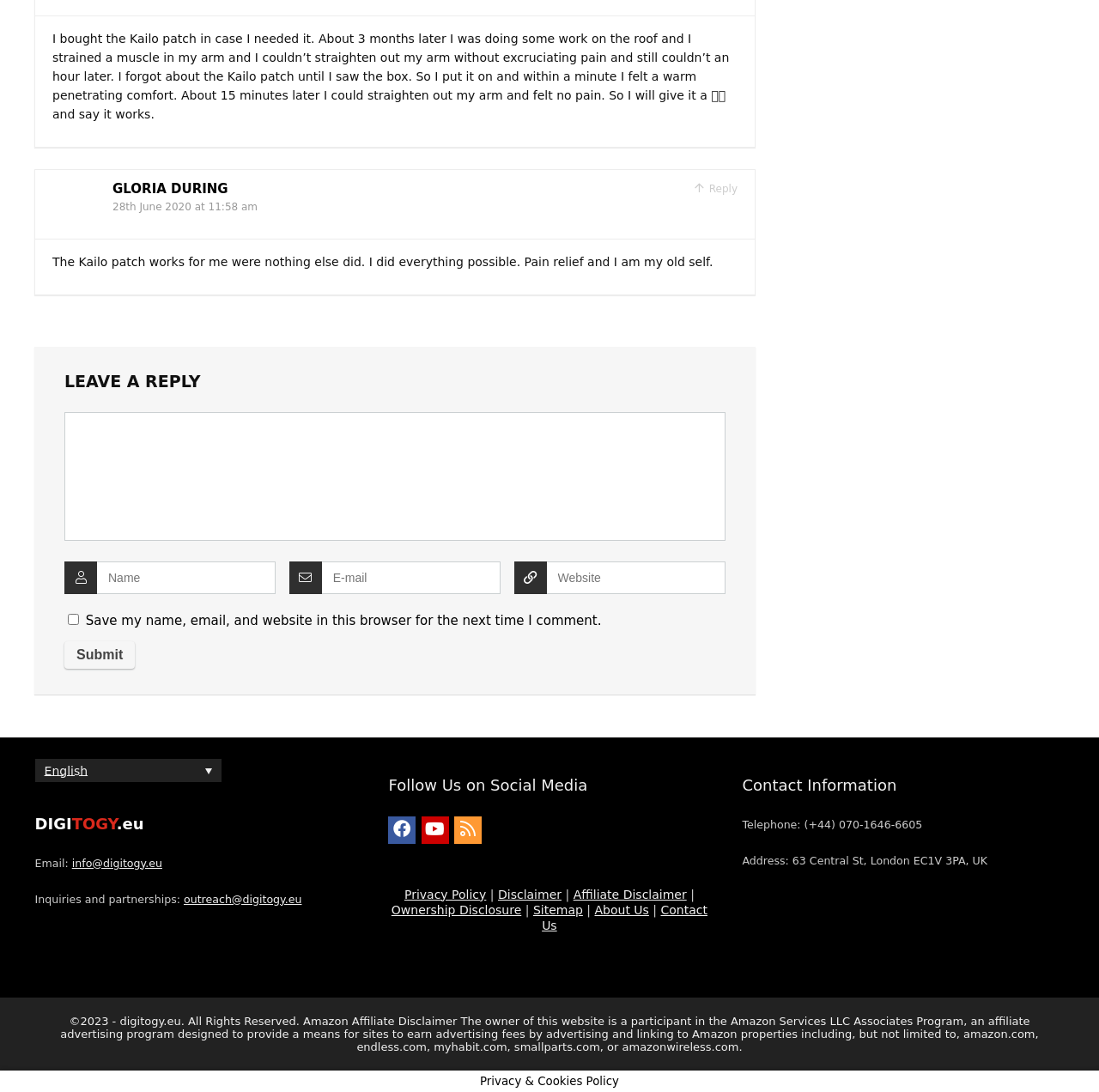Using the webpage screenshot, find the UI element described by name="s" placeholder="Search …". Provide the bounding box coordinates in the format (top-left x, top-left y, bottom-right x, bottom-right y), ensuring all values are floating point numbers between 0 and 1.

None